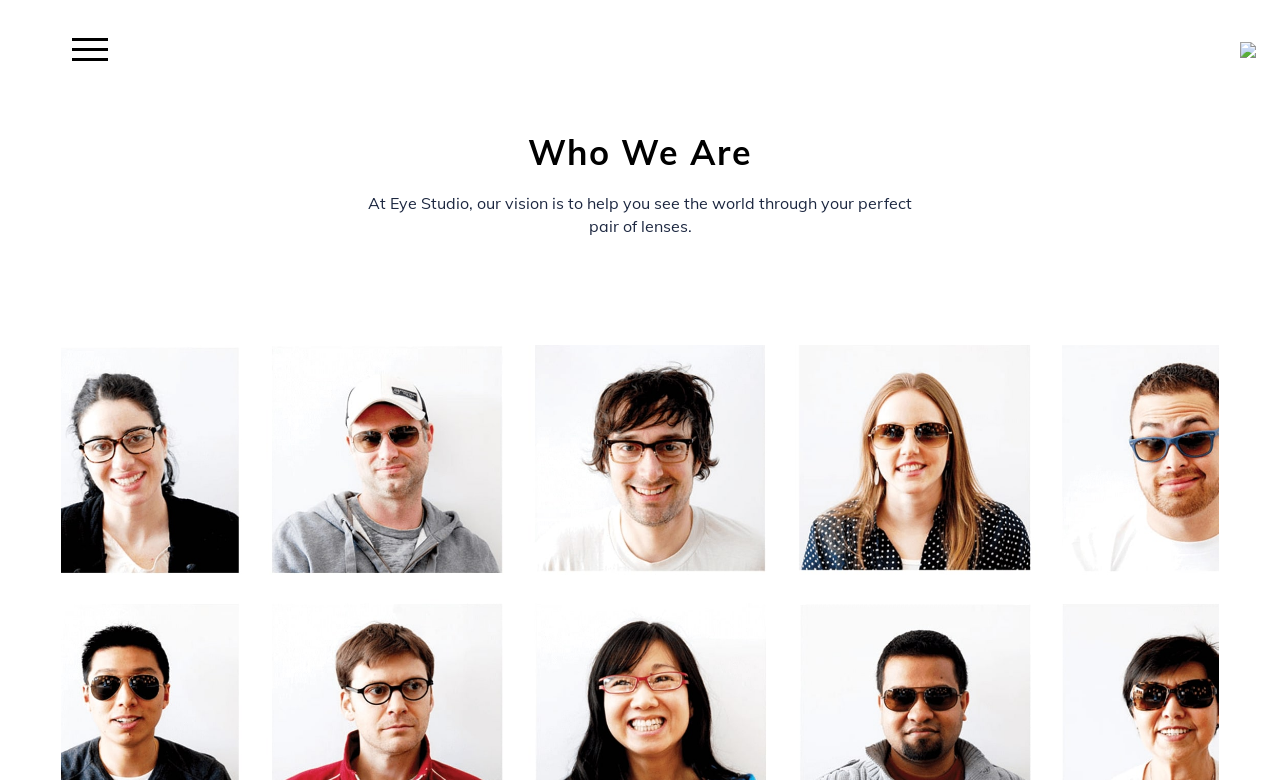Predict the bounding box of the UI element based on the description: "Primary Menu". The coordinates should be four float numbers between 0 and 1, formatted as [left, top, right, bottom].

[0.056, 0.045, 0.084, 0.083]